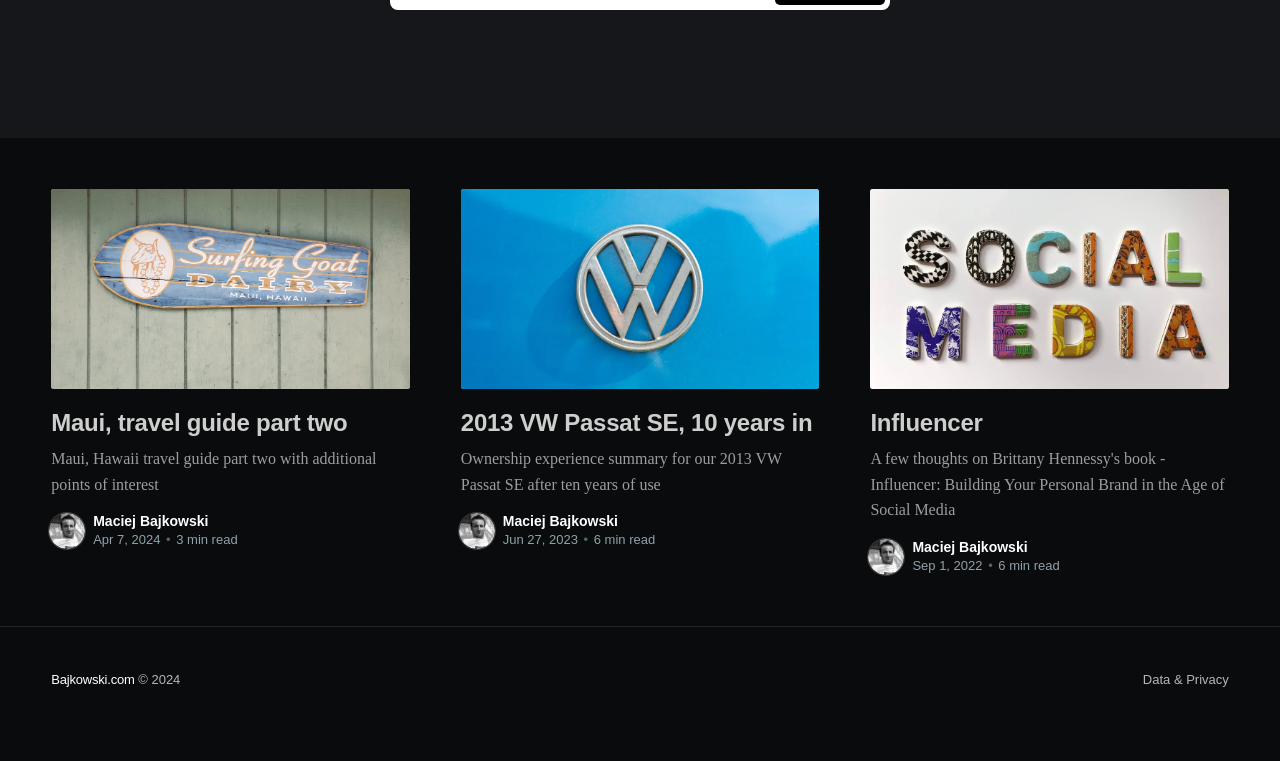Use a single word or phrase to answer the question:
Who is the author of the second article?

Maciej Bajkowski